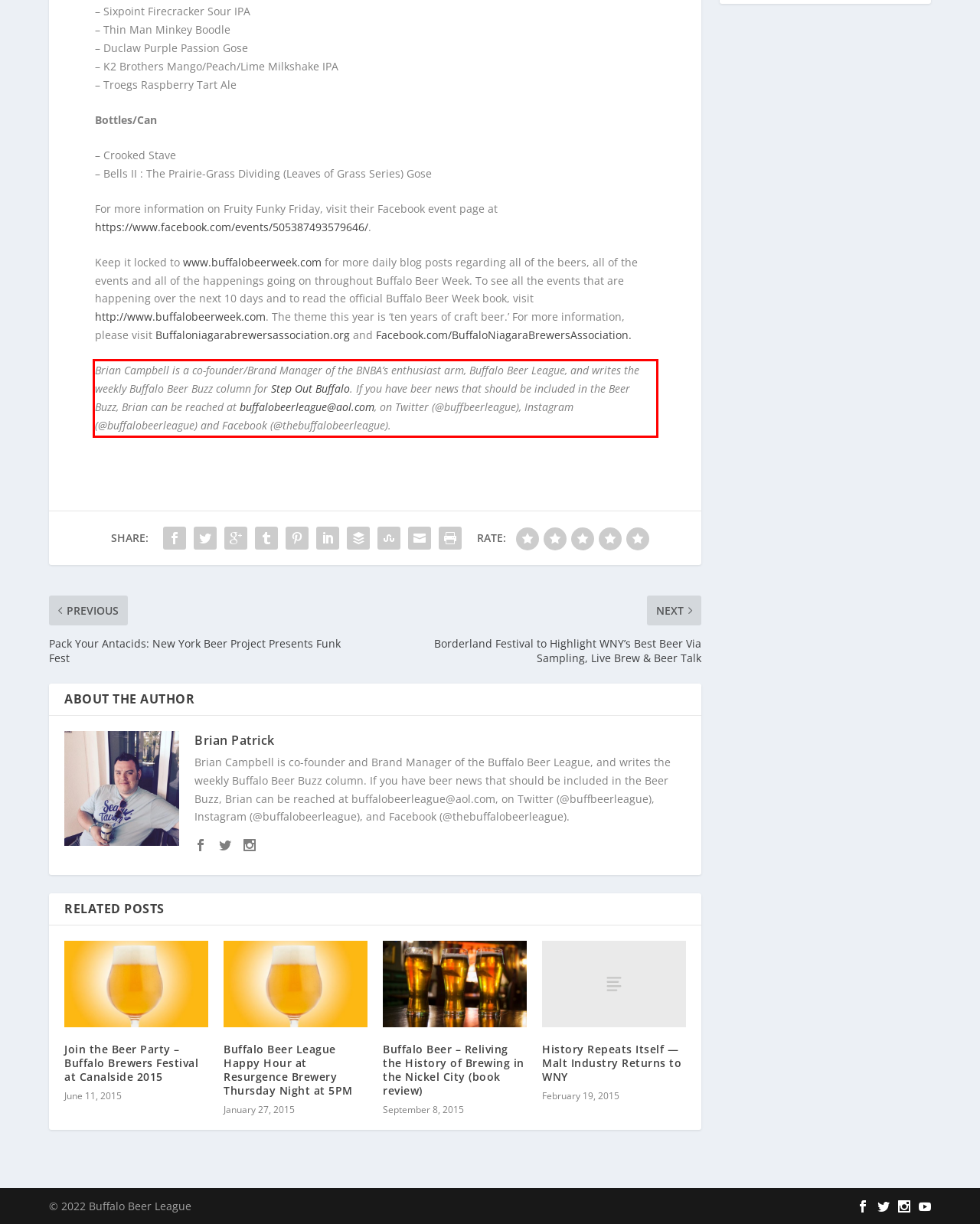Using the provided screenshot, read and generate the text content within the red-bordered area.

Brian Campbell is a co-founder/Brand Manager of the BNBA’s enthusiast arm, Buffalo Beer League, and writes the weekly Buffalo Beer Buzz column for Step Out Buffalo. If you have beer news that should be included in the Beer Buzz, Brian can be reached at buffalobeerleague@aol.com, on Twitter (@buffbeerleague), Instagram (@buffalobeerleague) and Facebook (@thebuffalobeerleague).